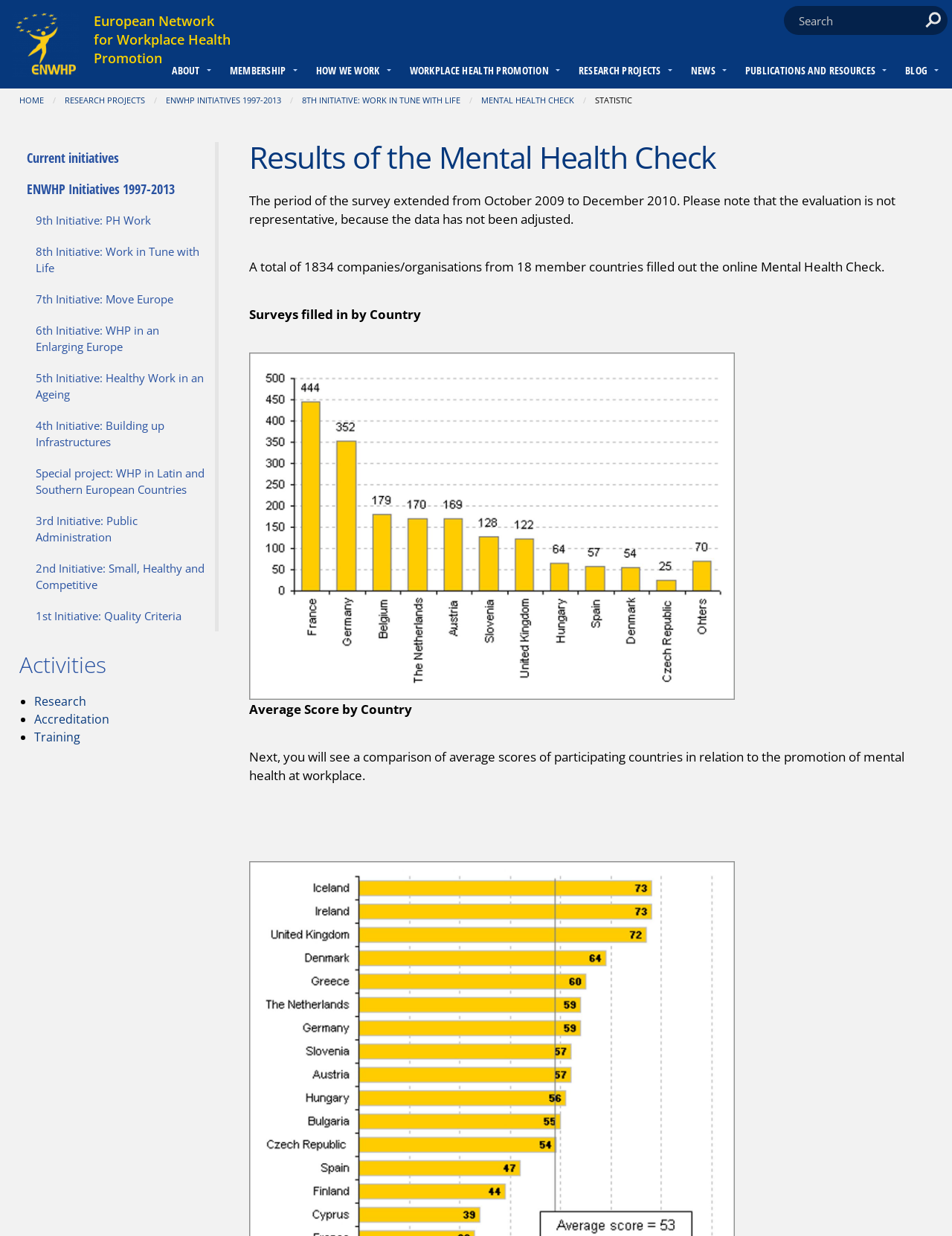Provide a thorough description of the webpage you see.

This webpage is about the European Network for Workplace Health Promotion (ENWHP). At the top, there is a link to skip to the content and a logo of ENWHP. Below the logo, there is a heading that reads "European Network for Workplace Health Promotion". 

On the top right, there is a search box with a search button. Below the search box, there is a horizontal menu bar with several menu items, including "About", "Membership", "How we work", "Workplace Health Promotion", "Research Projects", "News", "Publications and Resources", and "Blog". Each menu item has a dropdown list with links to related pages.

Below the menu bar, there is a navigation section that shows the current location of the user. It displays a breadcrumb trail of links, including "HOME", "RESEARCH PROJECTS", "ENWHP INITIATIVES 1997-2013", and "STATISTIC". 

The main content of the page is about the results of the Mental Health Check survey. There is a heading that reads "Results of the Mental Health Check" and a paragraph that explains the period of the survey and a note about the evaluation not being representative. Below the paragraph, there are several sections of text that provide information about the survey results, including the number of companies that participated, surveys filled in by country, and average scores by country. 

On the left side of the page, there is a complementary section that contains a submenu with links to various initiatives, including current initiatives, ENWHP initiatives from 1997 to 2013, and specific initiatives such as "Work in Tune with Life" and "Move Europe". Below the submenu, there is a region that lists activities, including research, accreditation, and training.